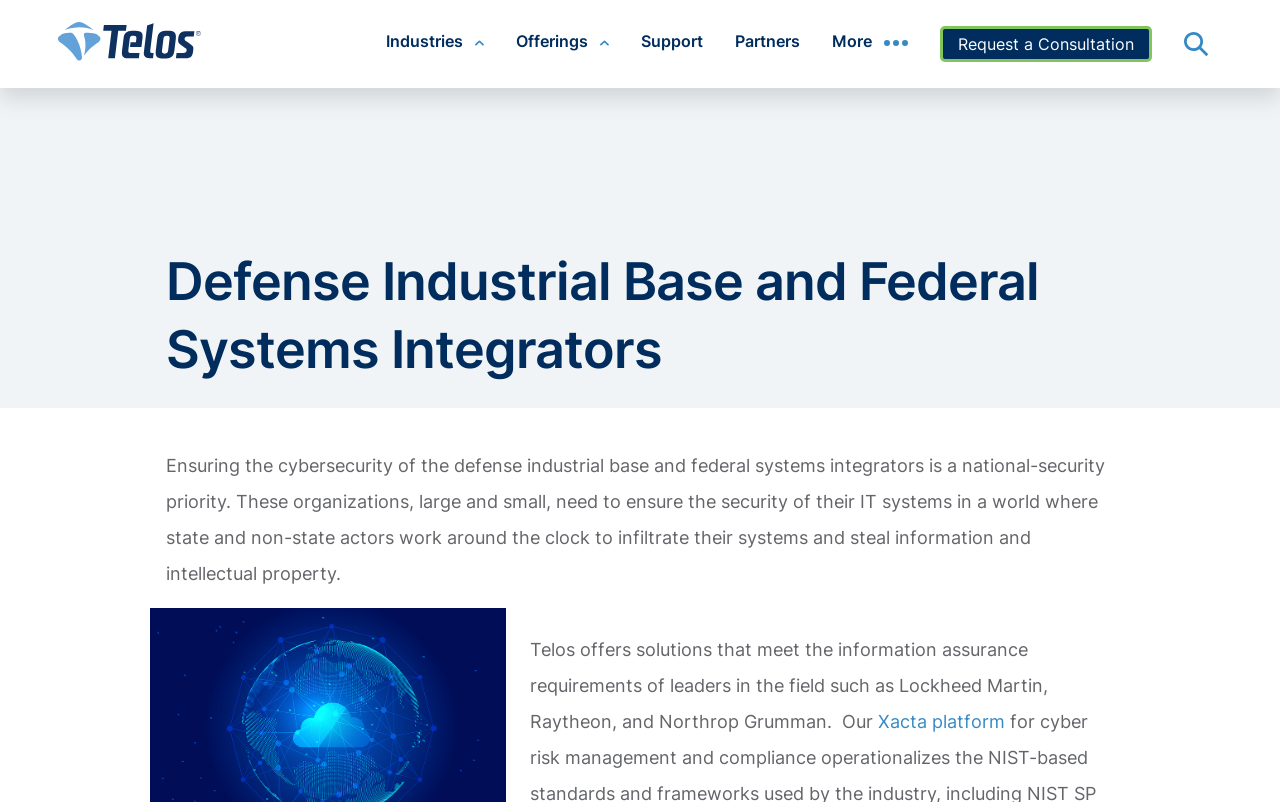From the screenshot, find the bounding box of the UI element matching this description: "Request a Consultation". Supply the bounding box coordinates in the form [left, top, right, bottom], each a float between 0 and 1.

[0.734, 0.032, 0.9, 0.077]